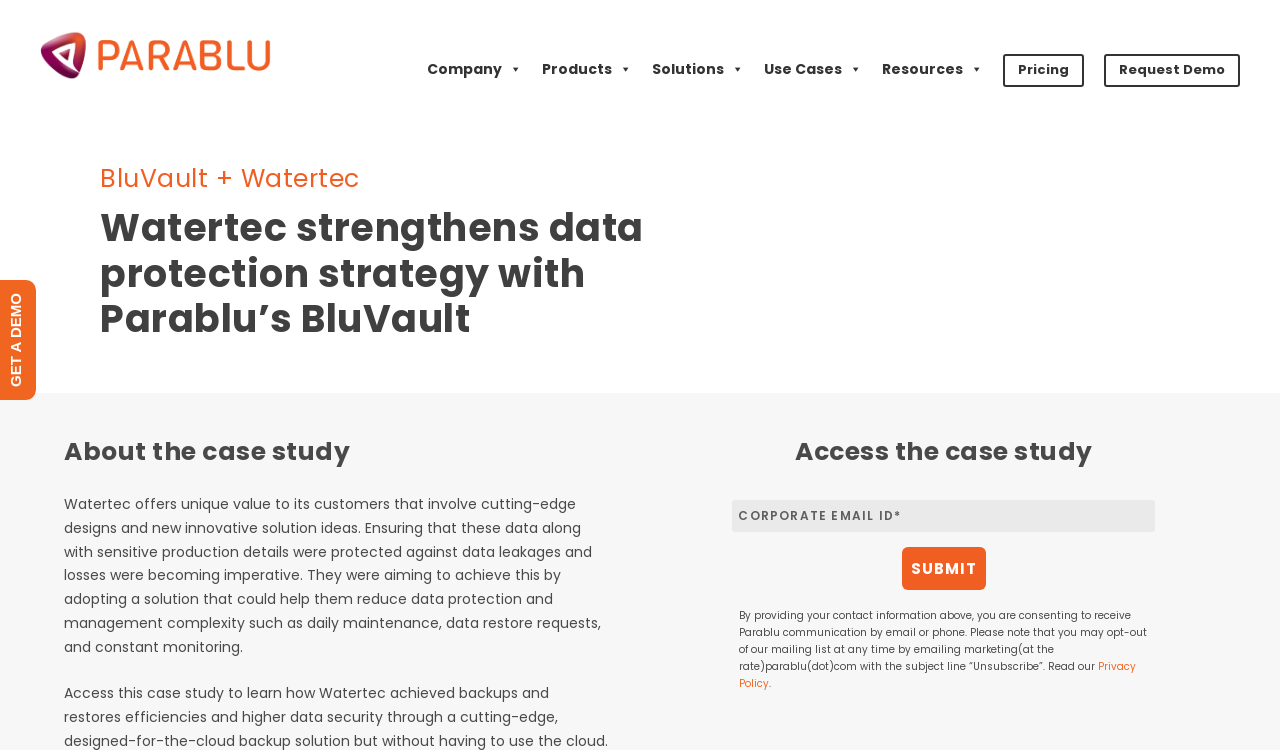Please provide a comprehensive answer to the question below using the information from the image: What is the company name in the top-left corner?

By looking at the top-left corner of the webpage, I see a link and an image with the text 'Parablu', which suggests that it is the company name.